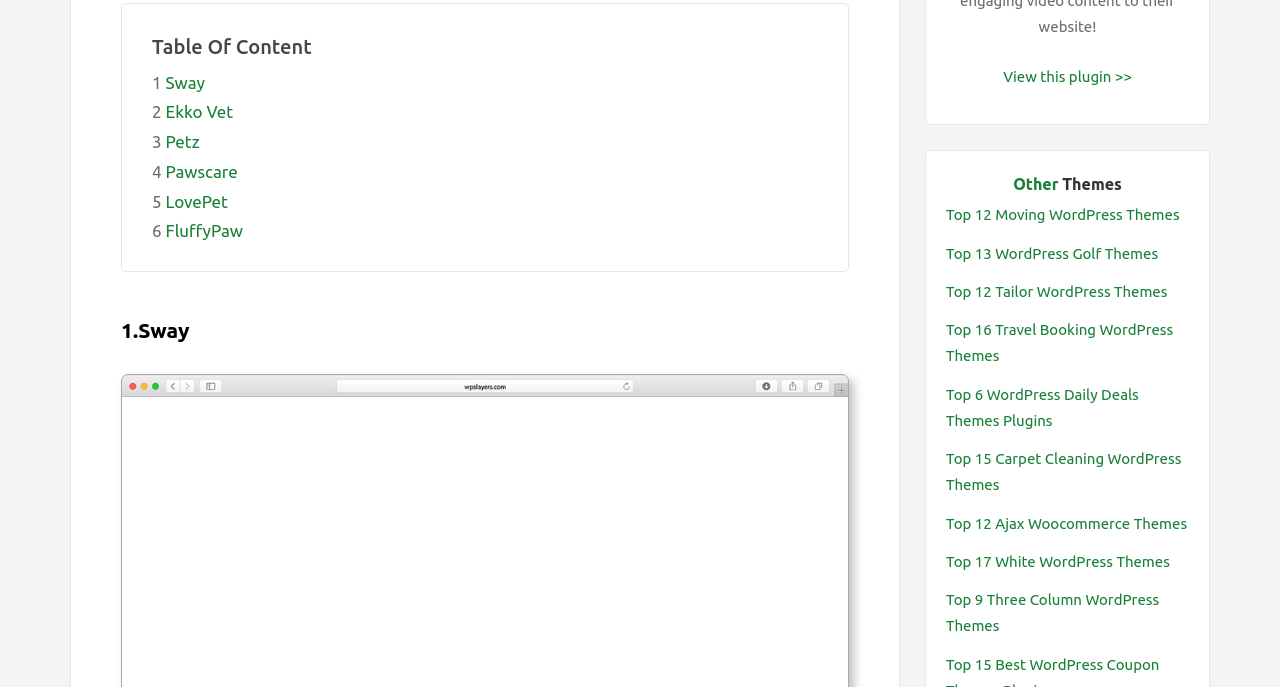Identify the bounding box coordinates for the UI element described as follows: Ekko Vet. Use the format (top-left x, top-left y, bottom-right x, bottom-right y) and ensure all values are floating point numbers between 0 and 1.

[0.129, 0.149, 0.182, 0.177]